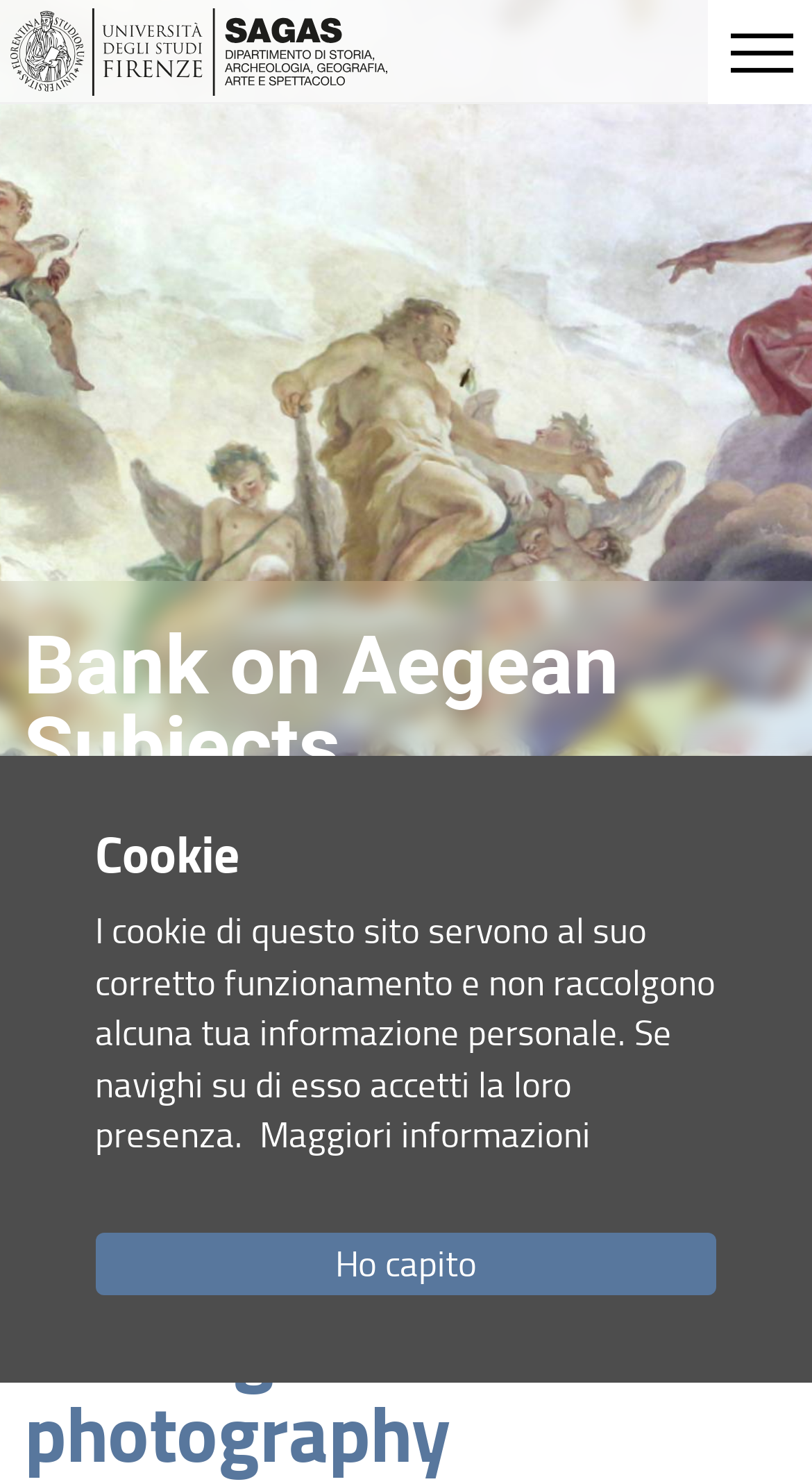How many headings are there on the webpage?
Please provide a detailed and comprehensive answer to the question.

There are 4 headings on the webpage: 'Bank on Aegean Subjects DBAS - @egeanLab', 'Marziali - A consideration about reliability of Cultural Heritage documental photography', 'Home DBAS', and 'Cookie'.